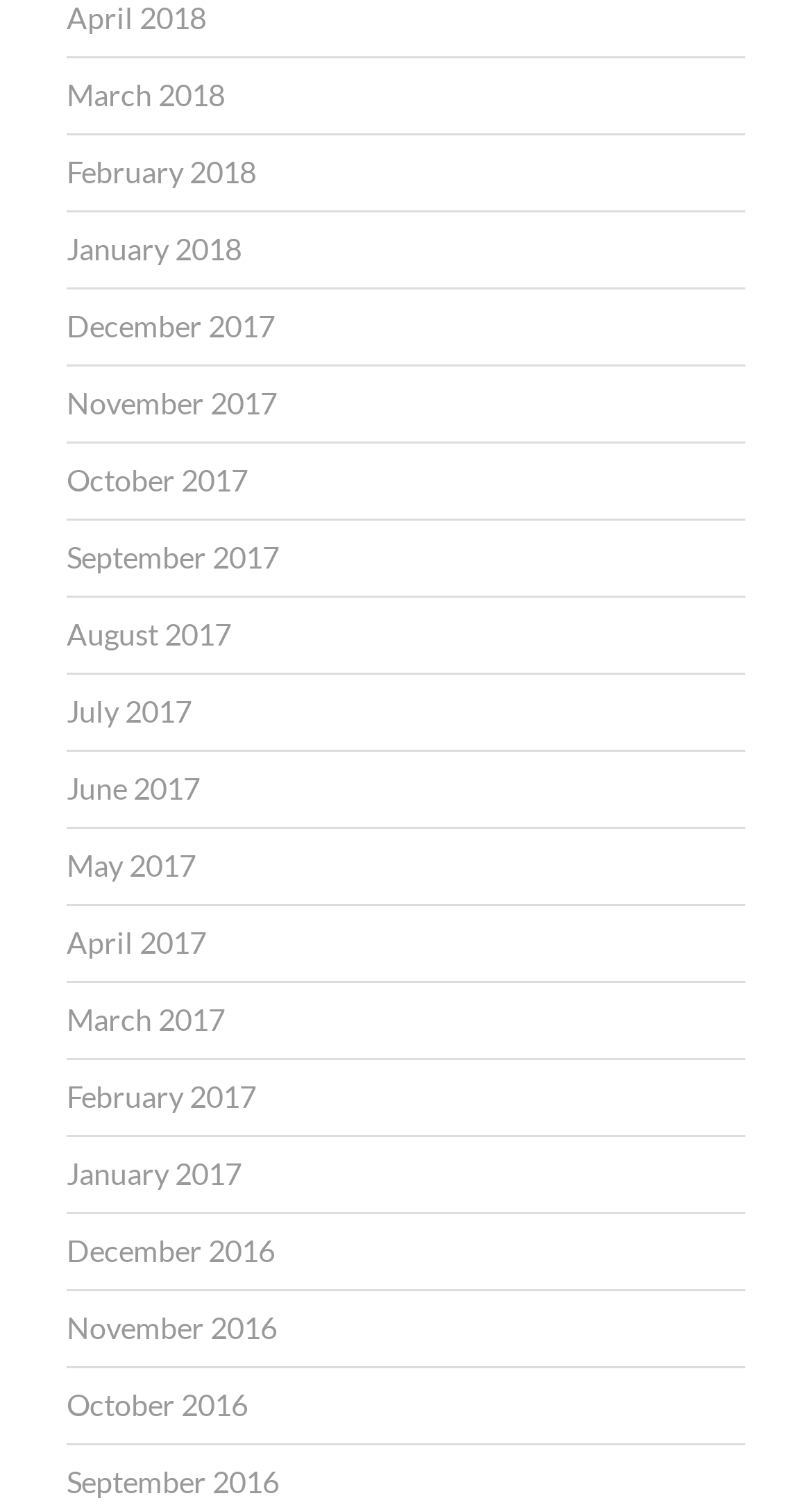Provide a brief response in the form of a single word or phrase:
How many links are there on the webpage?

24